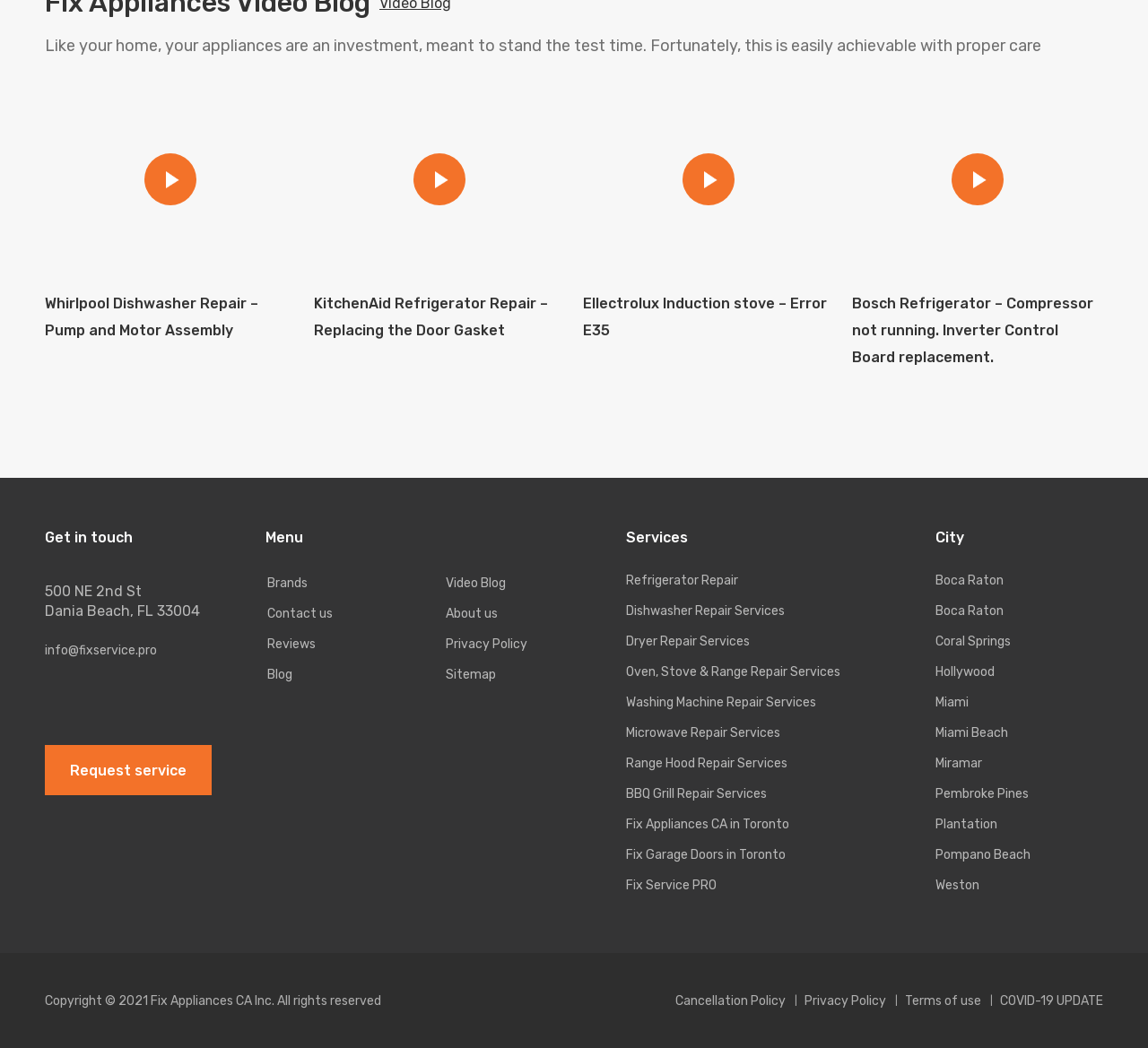What cities are served by the company?
Please provide a single word or phrase as your answer based on the screenshot.

Boca Raton, Coral Springs, Hollywood, etc.